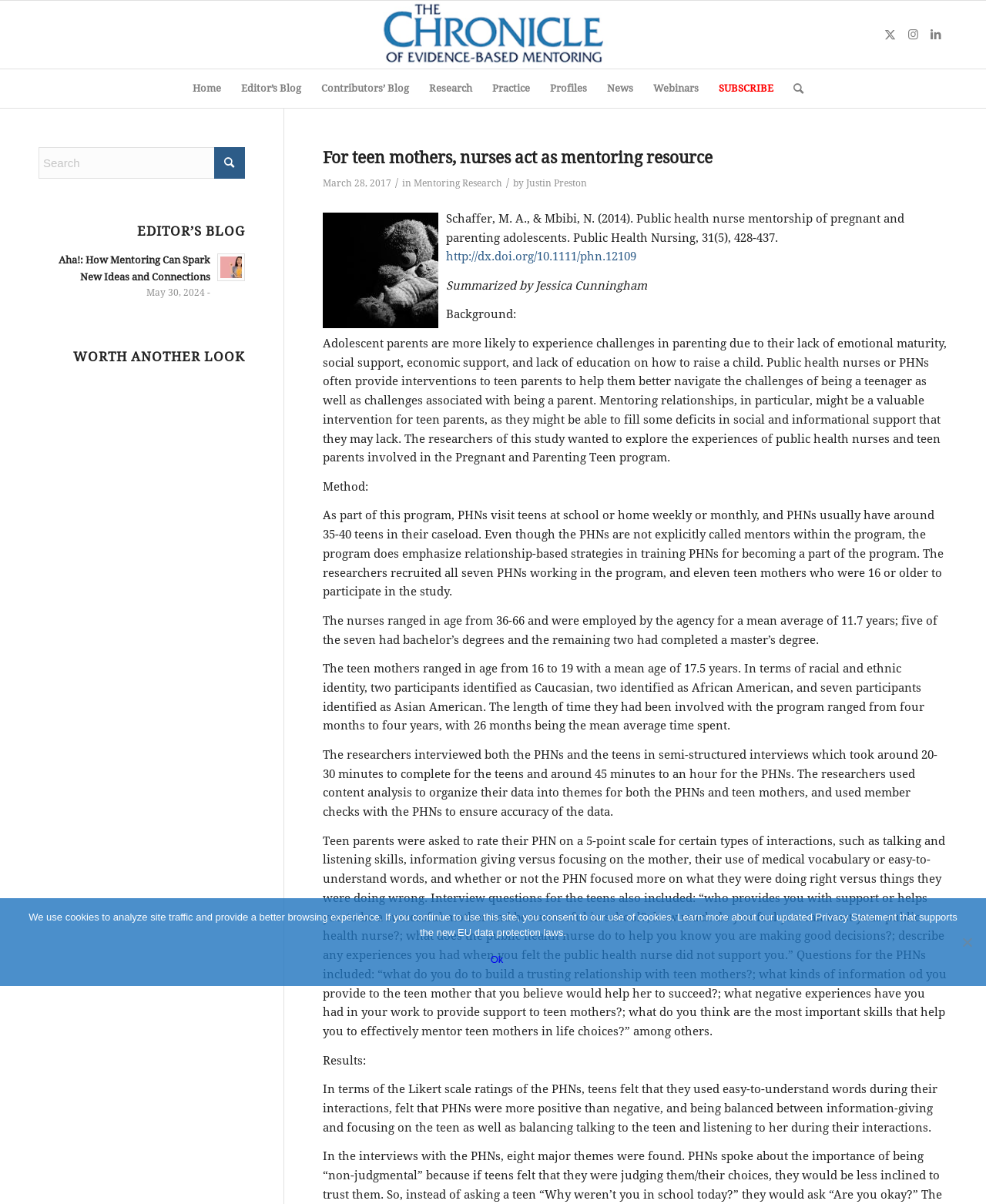Find the bounding box coordinates for the HTML element described in this sentence: "aria-label="Search" name="s" placeholder="Search"". Provide the coordinates as four float numbers between 0 and 1, in the format [left, top, right, bottom].

[0.039, 0.122, 0.248, 0.148]